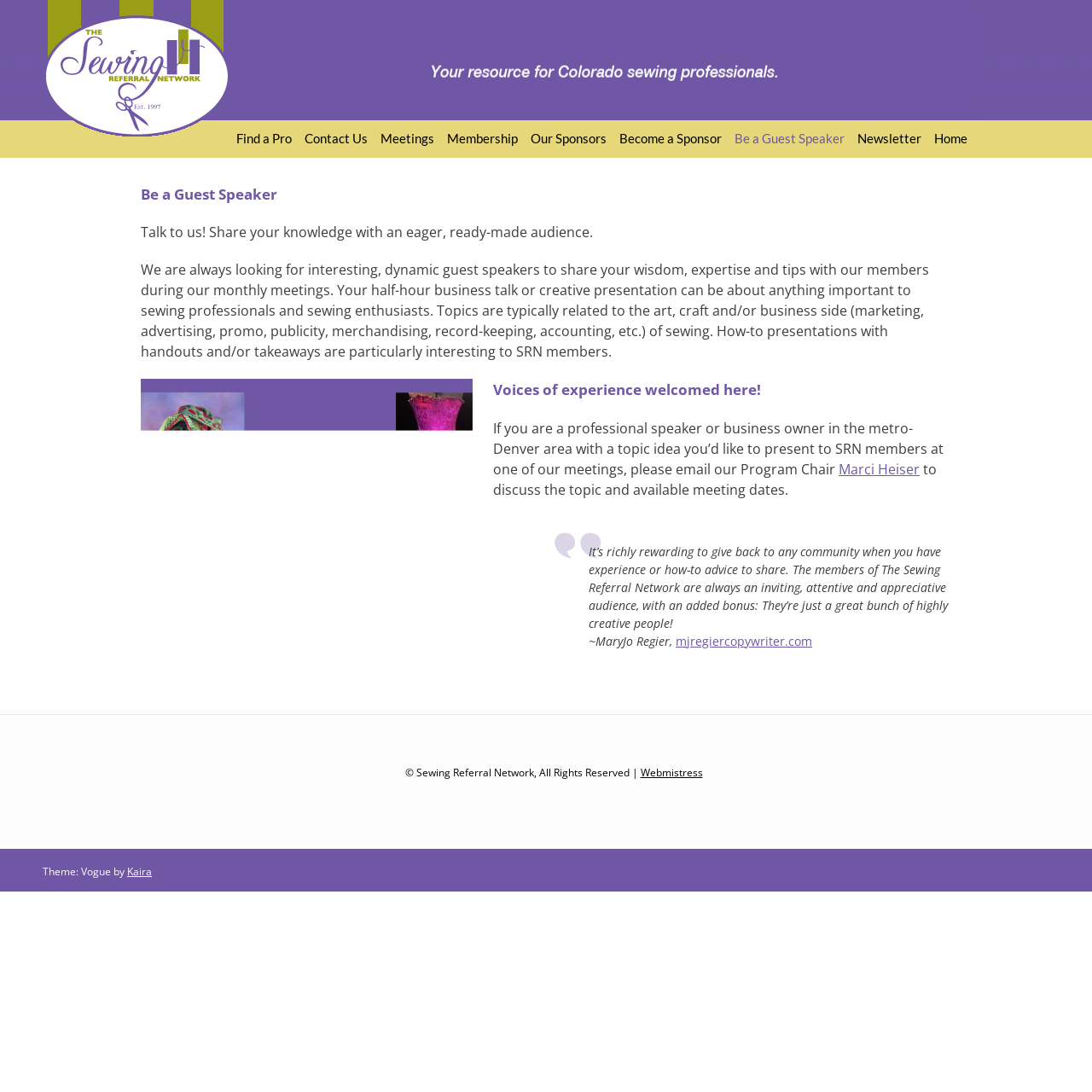Identify the bounding box for the given UI element using the description provided. Coordinates should be in the format (top-left x, top-left y, bottom-right x, bottom-right y) and must be between 0 and 1. Here is the description: Become a Sponsor

[0.562, 0.11, 0.667, 0.144]